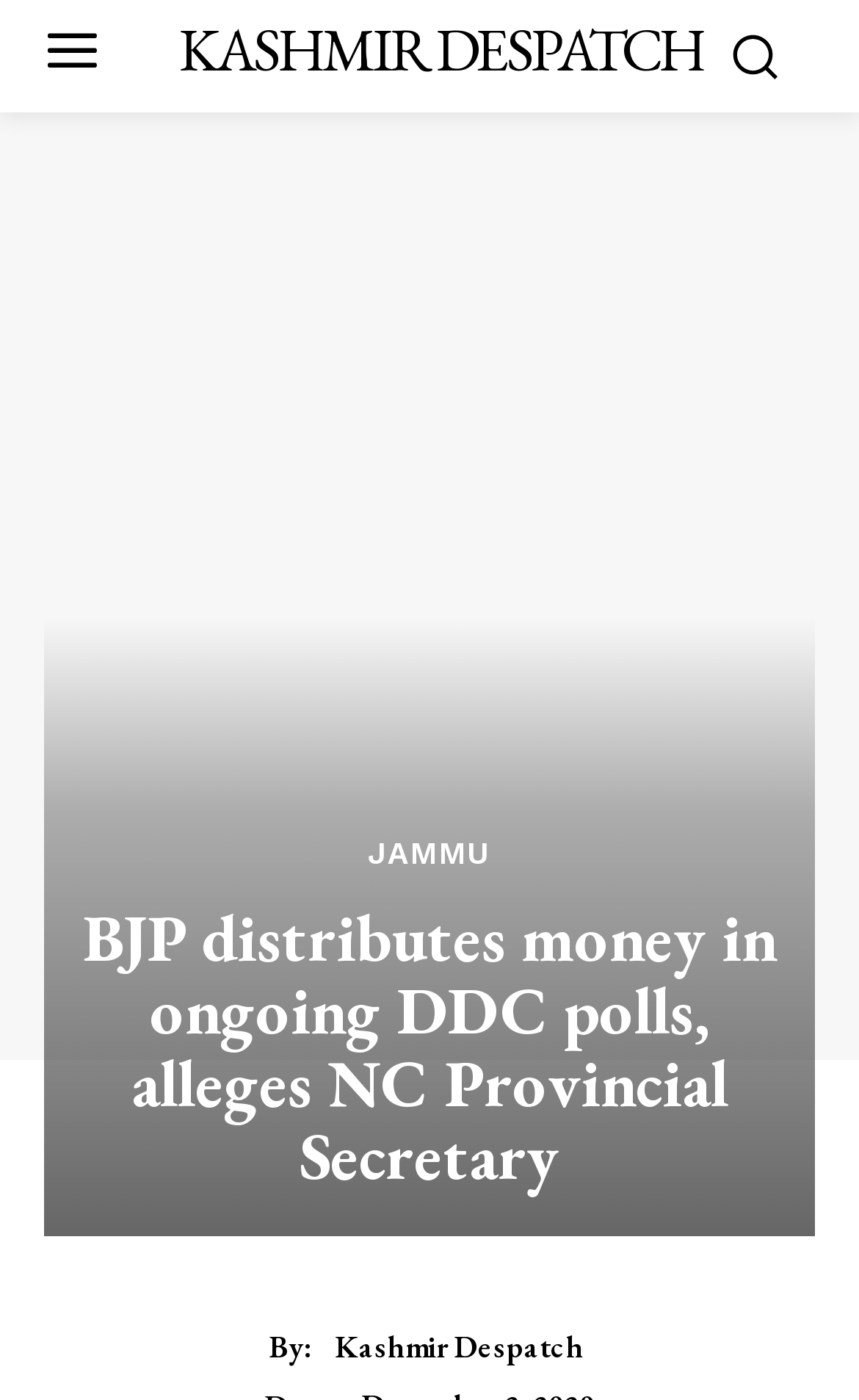Based on the element description: "Jammu", identify the UI element and provide its bounding box coordinates. Use four float numbers between 0 and 1, [left, top, right, bottom].

[0.428, 0.597, 0.572, 0.62]